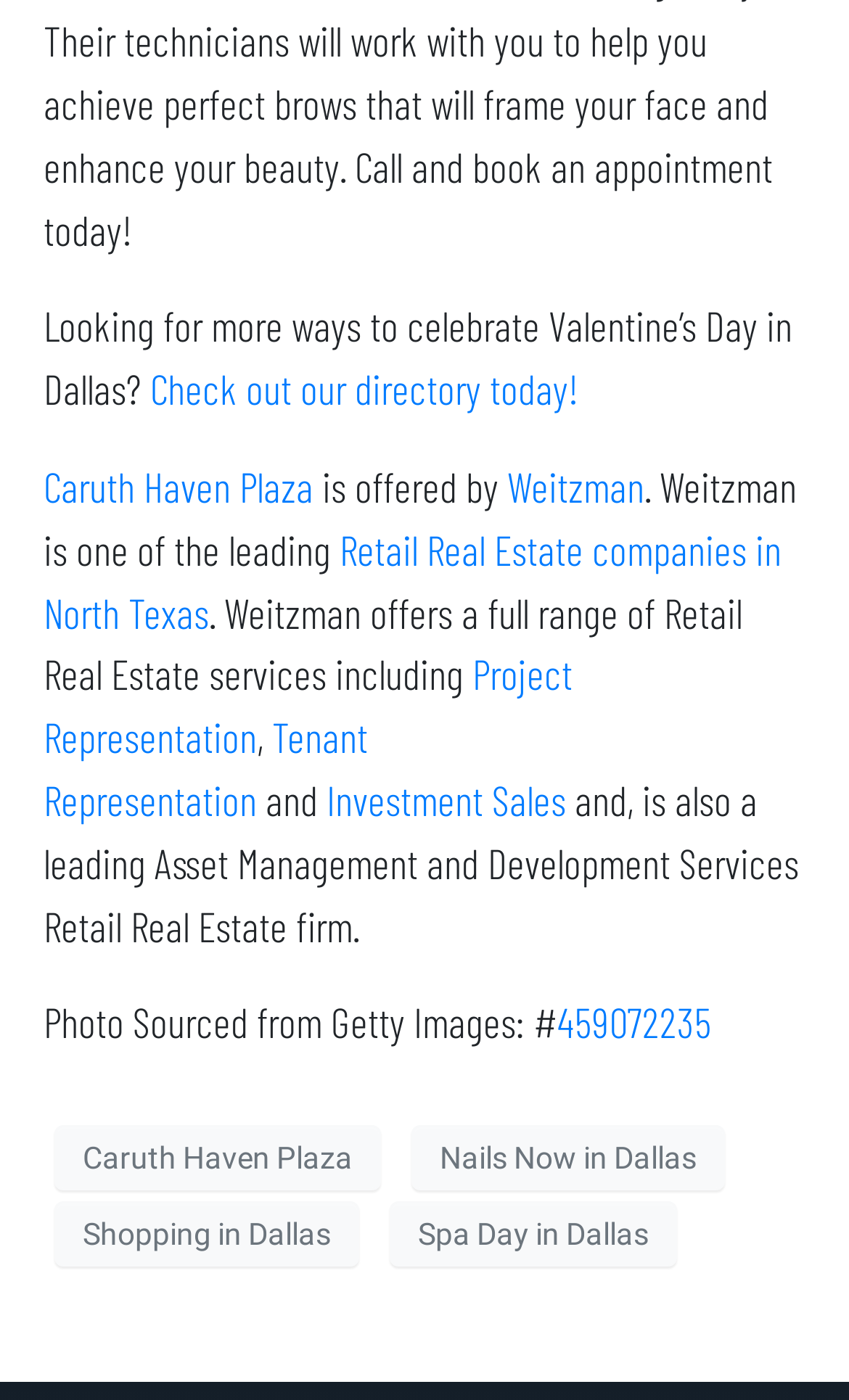Find the bounding box coordinates of the element to click in order to complete this instruction: "Explore Retail Real Estate companies in North Texas". The bounding box coordinates must be four float numbers between 0 and 1, denoted as [left, top, right, bottom].

[0.051, 0.374, 0.921, 0.455]